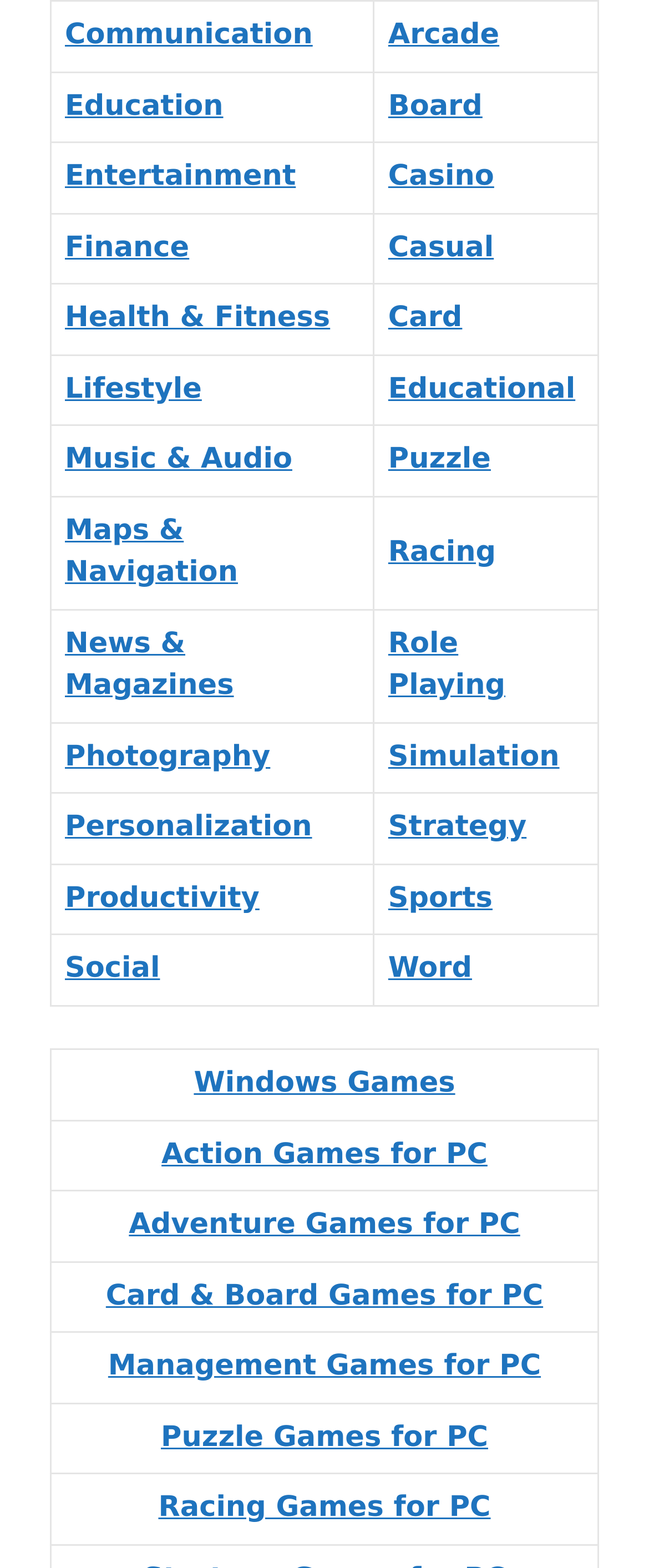Provide the bounding box coordinates of the UI element this sentence describes: "Casual".

[0.598, 0.147, 0.761, 0.169]